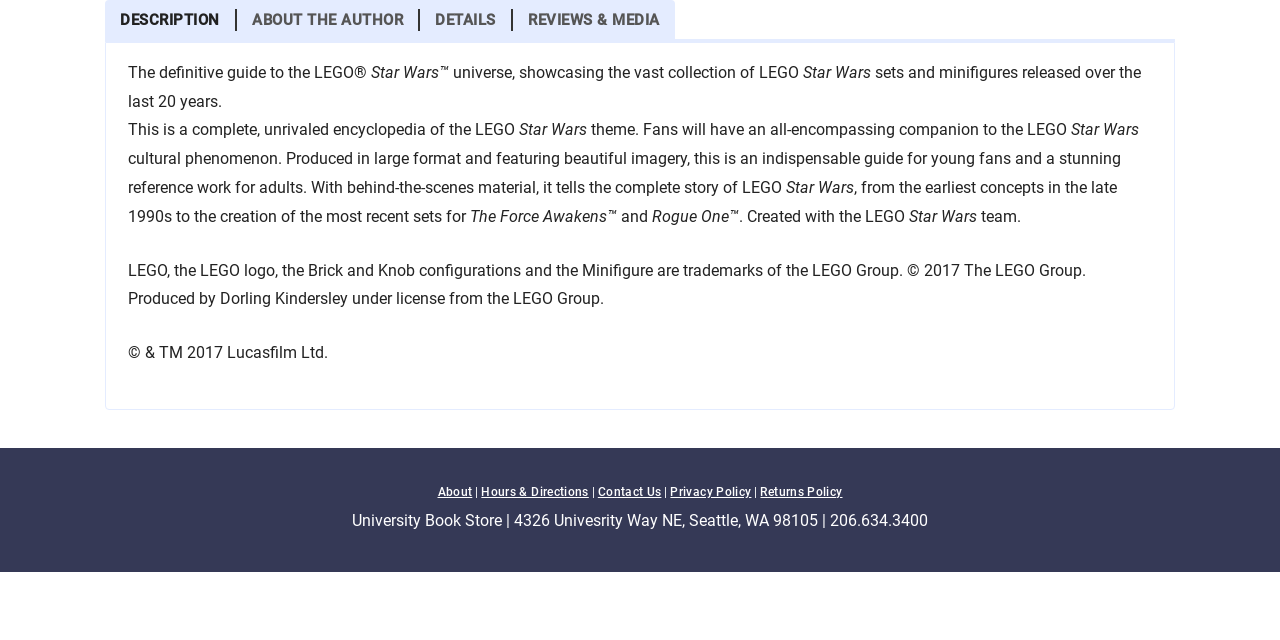Identify and provide the bounding box coordinates of the UI element described: "name="op" value="Search"". The coordinates should be formatted as [left, top, right, bottom], with each number being a float between 0 and 1.

None